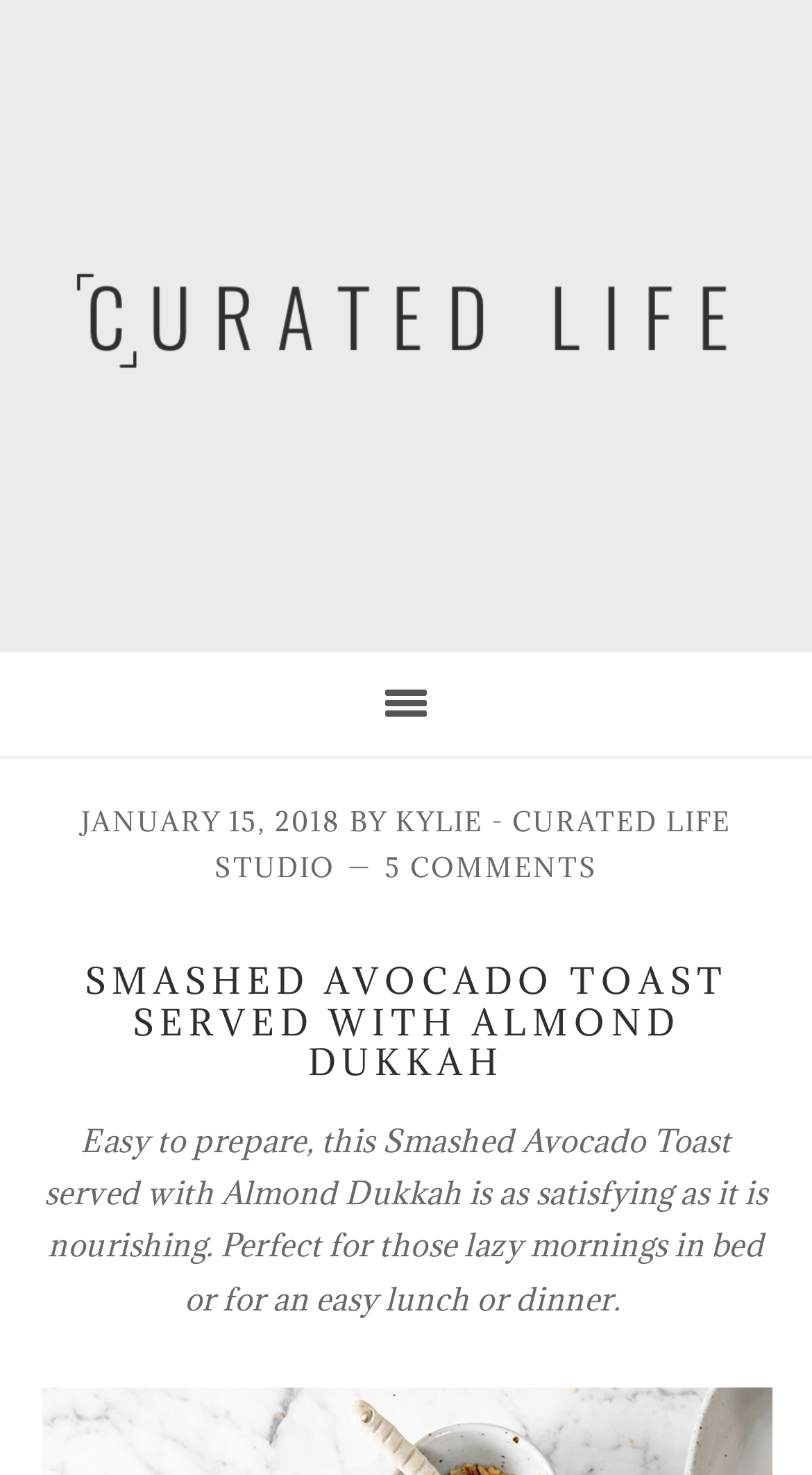Extract the primary heading text from the webpage.

SMASHED AVOCADO TOAST SERVED WITH ALMOND DUKKAH